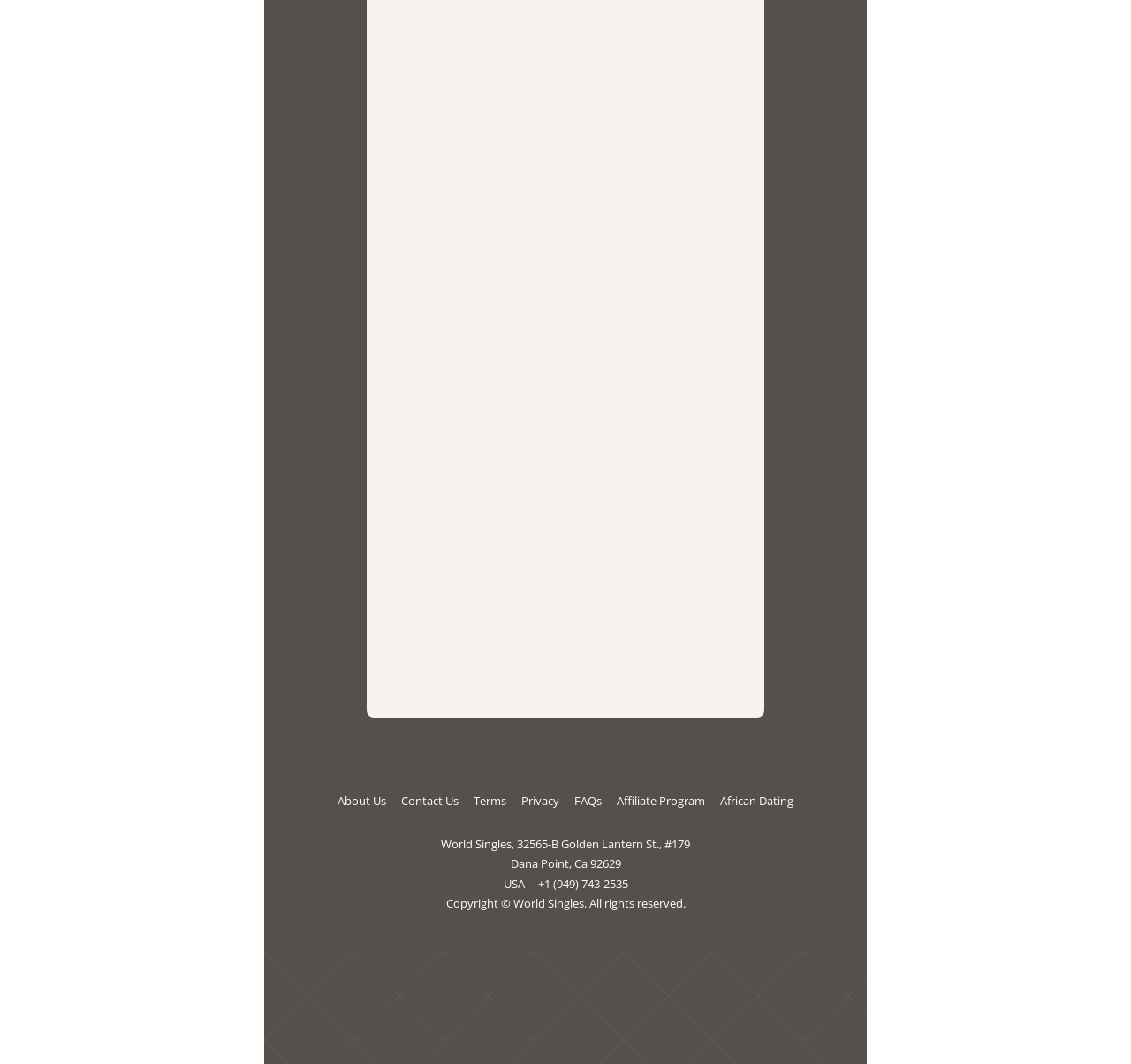What is the phone number of World Singles?
Refer to the image and give a detailed answer to the query.

I found the phone number by looking at the link element with the OCR text '+1 (949) 743-2535'. This element is likely a clickable phone number, so I extracted the phone number from it.